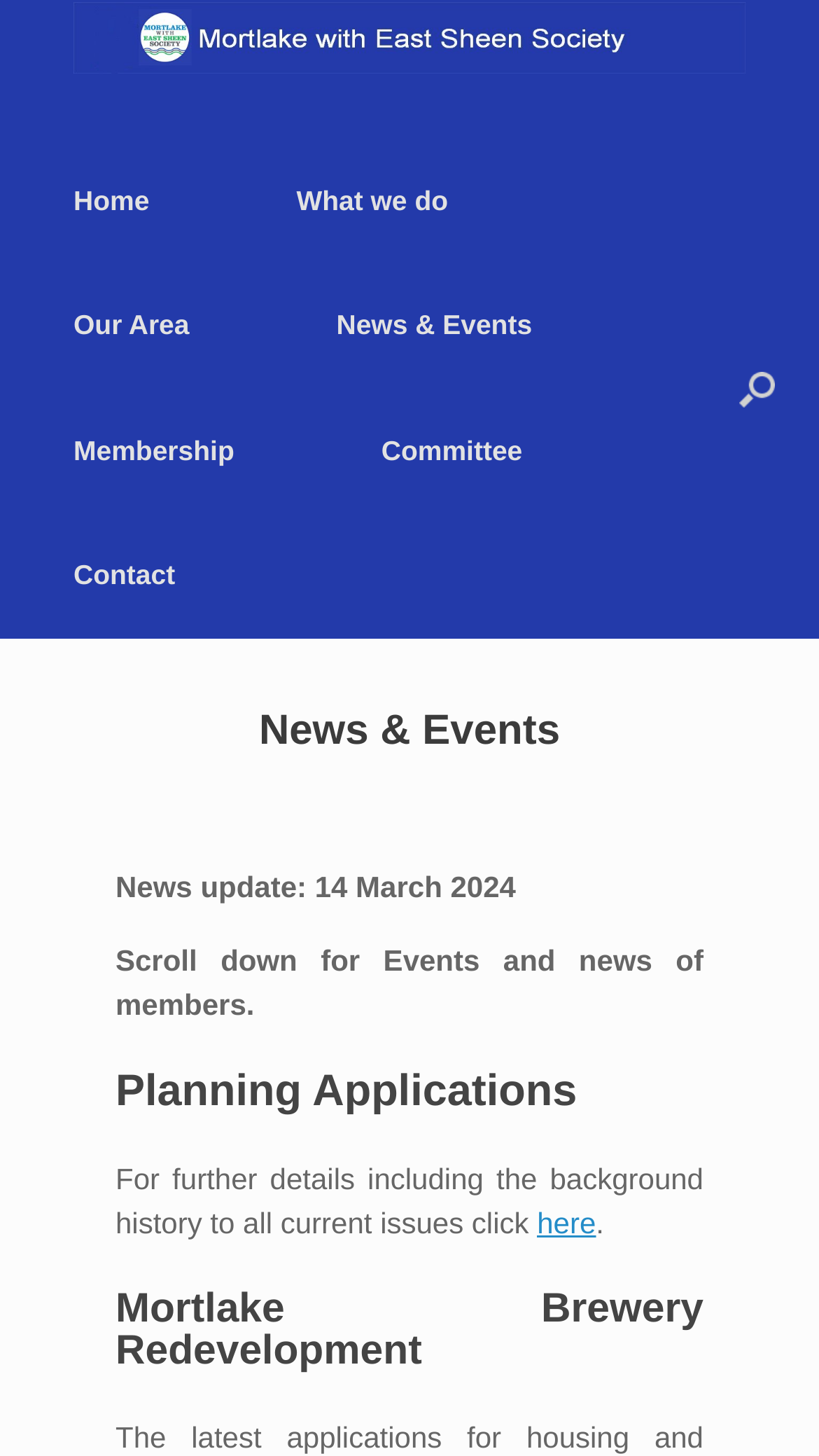What is the latest news update?
Examine the image and give a concise answer in one word or a short phrase.

14 March 2024